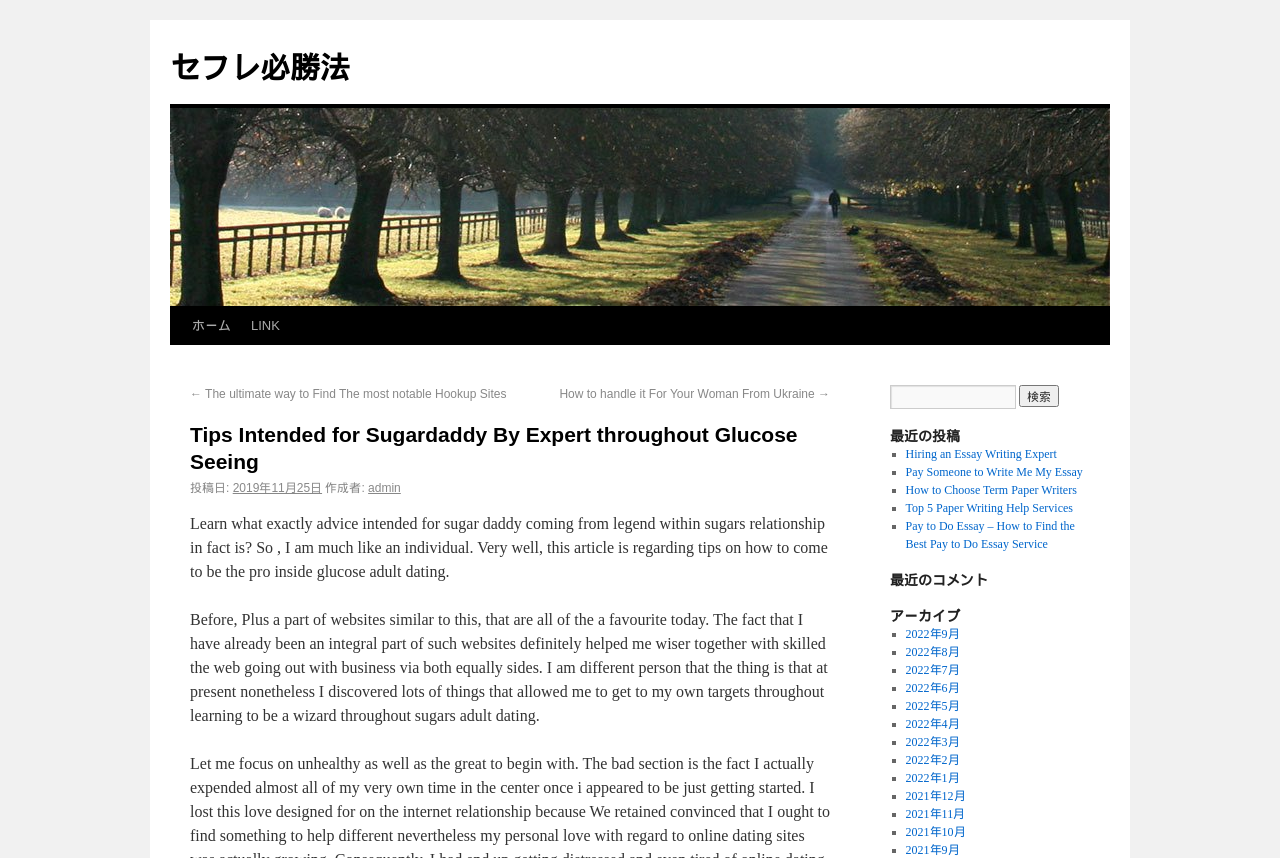Please examine the image and answer the question with a detailed explanation:
What are the archives listed on the webpage?

I found the archives listed on the webpage by looking at the 'アーカイブ' section. The section contains a list of links, including '2022年9月', '2022年8月', and several others, which represent the archives of the website.